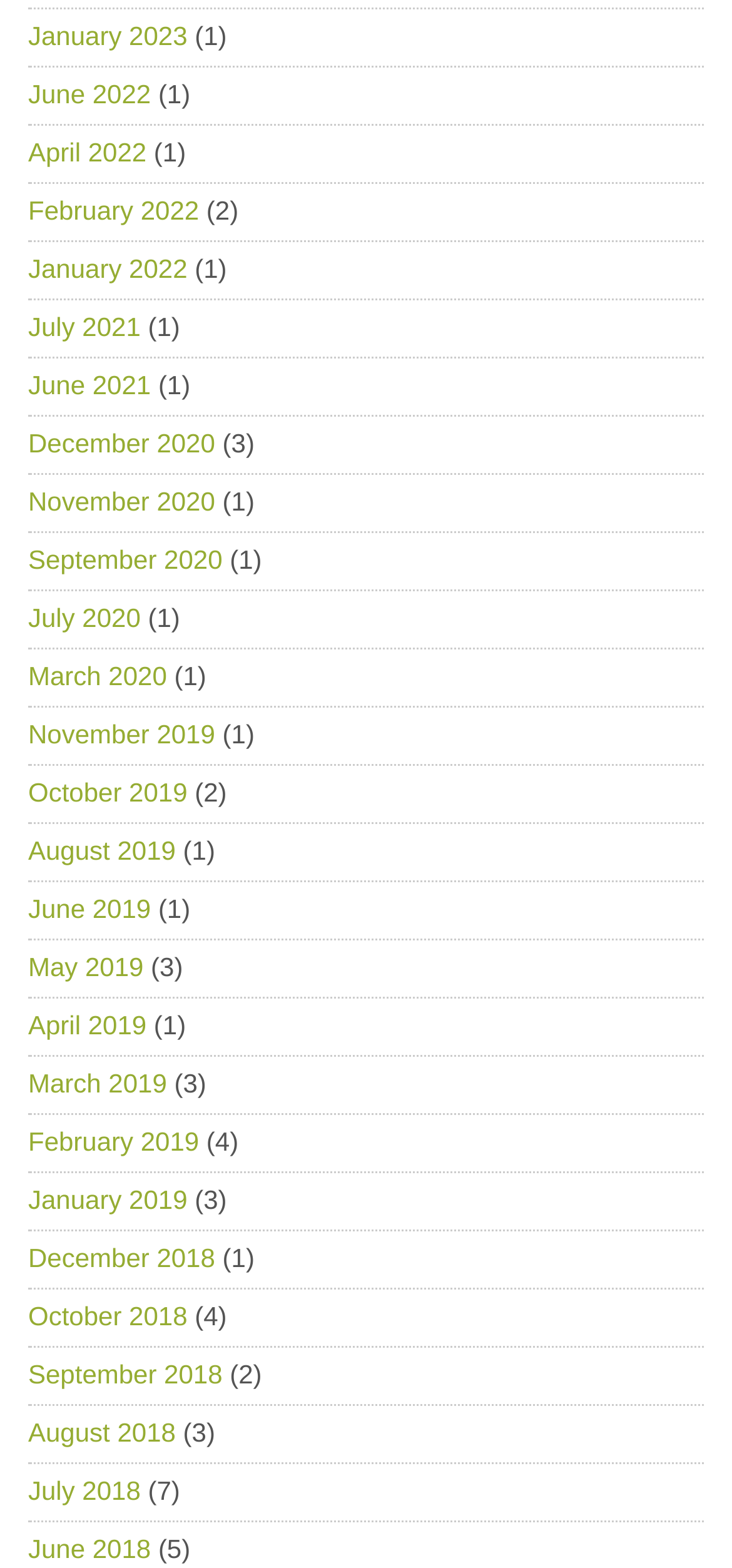Please determine the bounding box coordinates of the element to click on in order to accomplish the following task: "View January 2023". Ensure the coordinates are four float numbers ranging from 0 to 1, i.e., [left, top, right, bottom].

[0.038, 0.013, 0.256, 0.033]